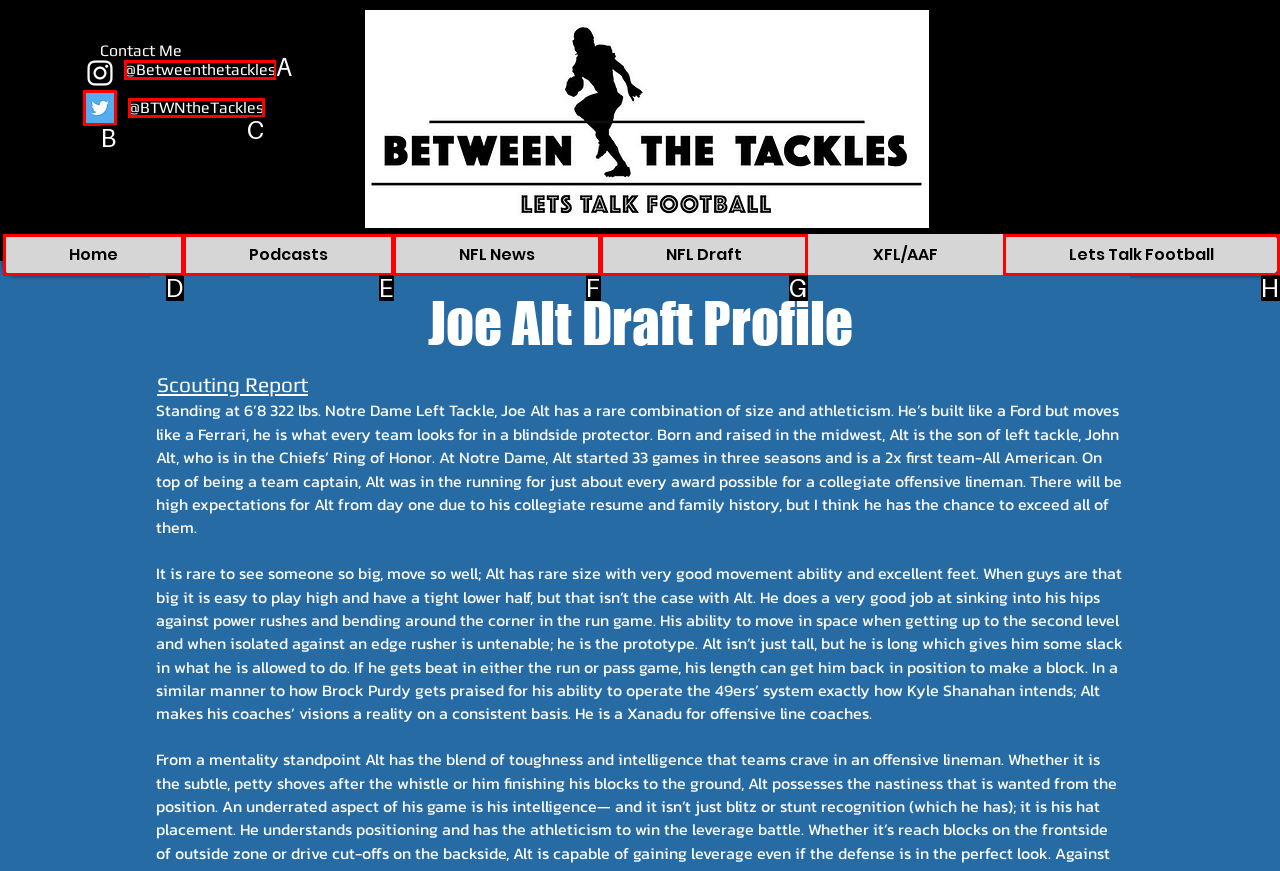Tell me which letter corresponds to the UI element that should be clicked to fulfill this instruction: Visit the Twitter page
Answer using the letter of the chosen option directly.

B